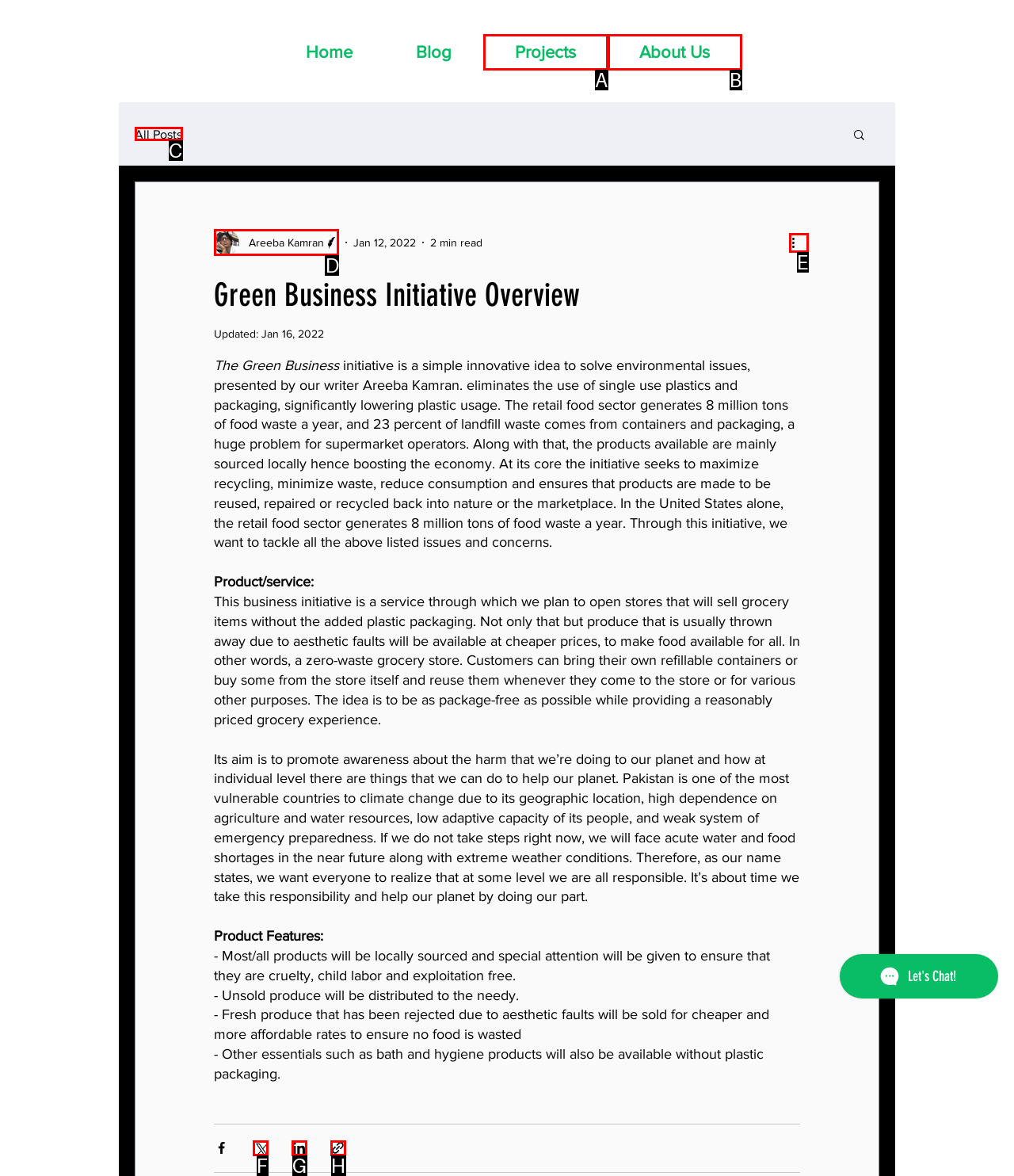For the instruction: Read more about the writer, which HTML element should be clicked?
Respond with the letter of the appropriate option from the choices given.

D